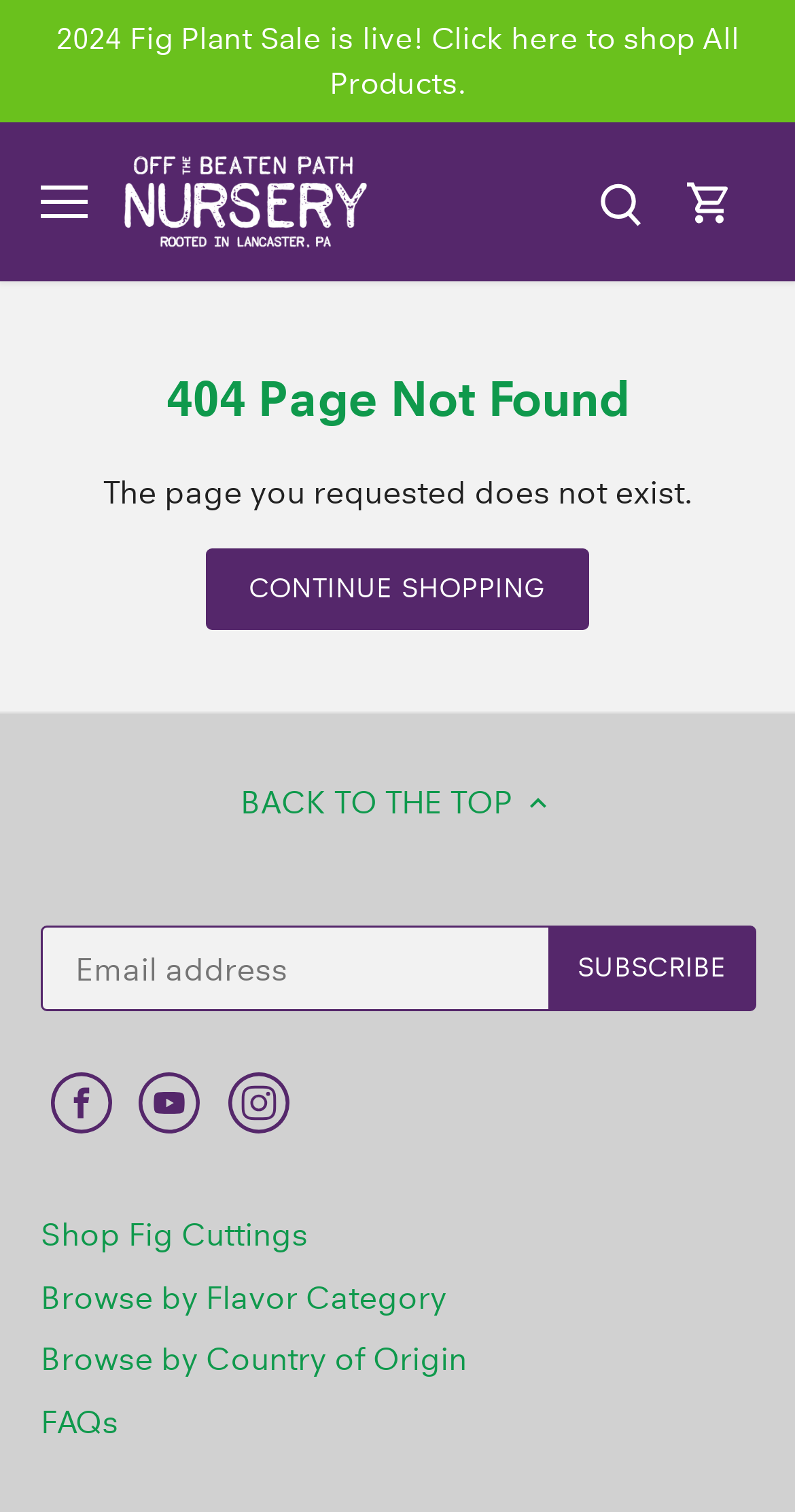What is the purpose of the textbox on the page?
Using the picture, provide a one-word or short phrase answer.

Email address